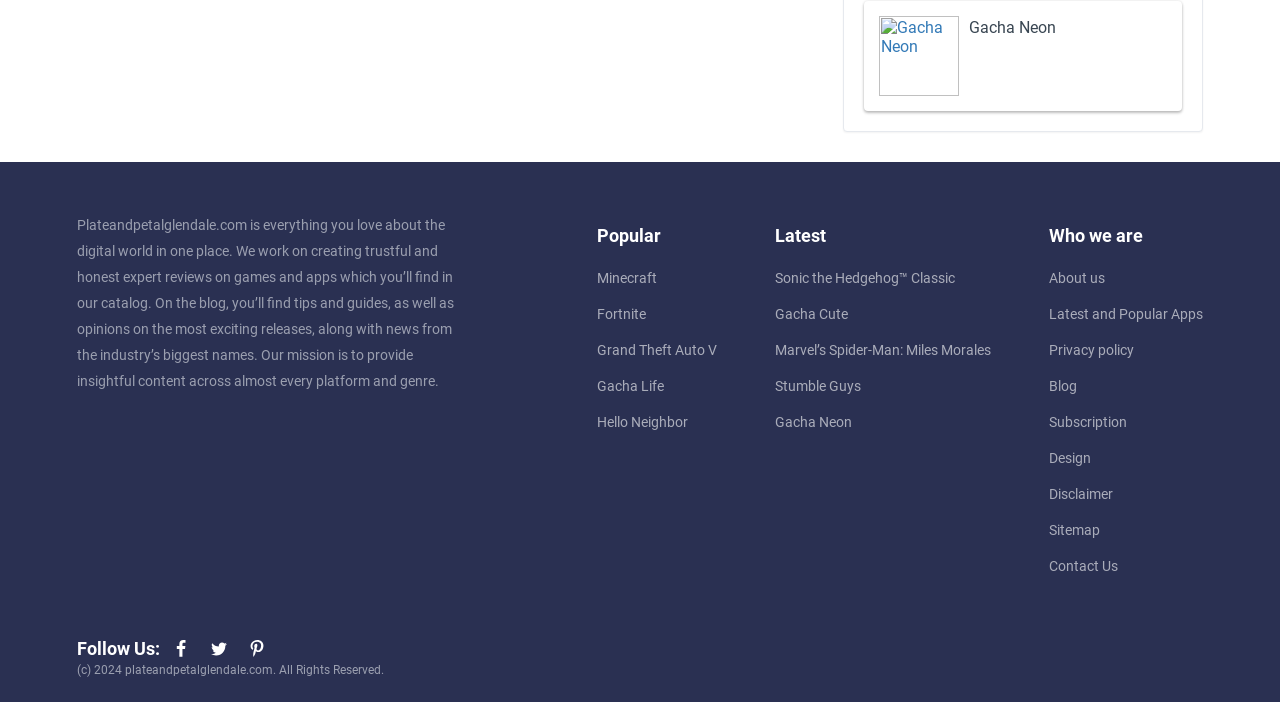Please find the bounding box coordinates of the section that needs to be clicked to achieve this instruction: "Click on Gacha Neon".

[0.675, 0.001, 0.923, 0.158]